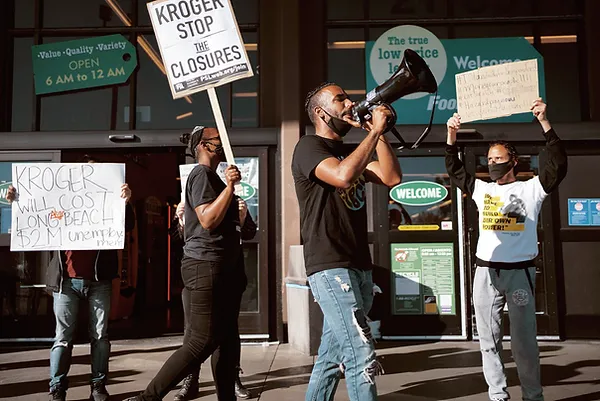Give a comprehensive caption for the image.

In this powerful scene, a group of protesters gathers outside a Kroger store, advocating for community rights and raising awareness about the potential closures of local stores. The central figure, holding a megaphone, passionately delivers a speech, emphasizing the urgency of their message. To the left, another protester displays a sign that reads, "KROGER WILL COST LONG BEACH $2M UNEMPLOYMENT," highlighting the economic impact of the proposed store closures. Amidst a backdrop of glass doors and a welcoming sign, additional activists stand alongside, holding their own signs that call for the cessation of these closures. The group's unified stance underscores their commitment to advocating for workers and the community, making a visible statement about the importance of local businesses.